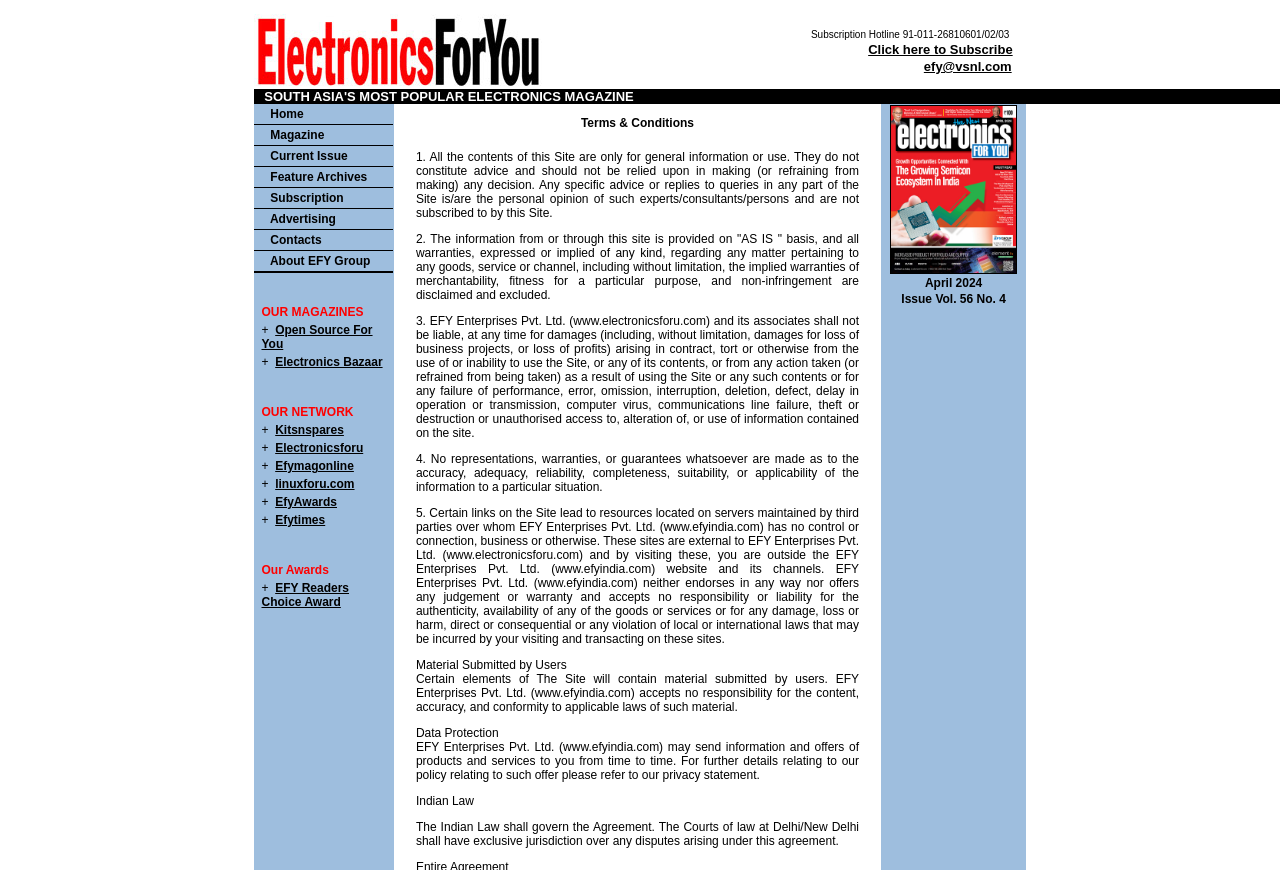What is the hotline number for subscription?
Look at the image and respond with a one-word or short-phrase answer.

91-011-26810601/02/03